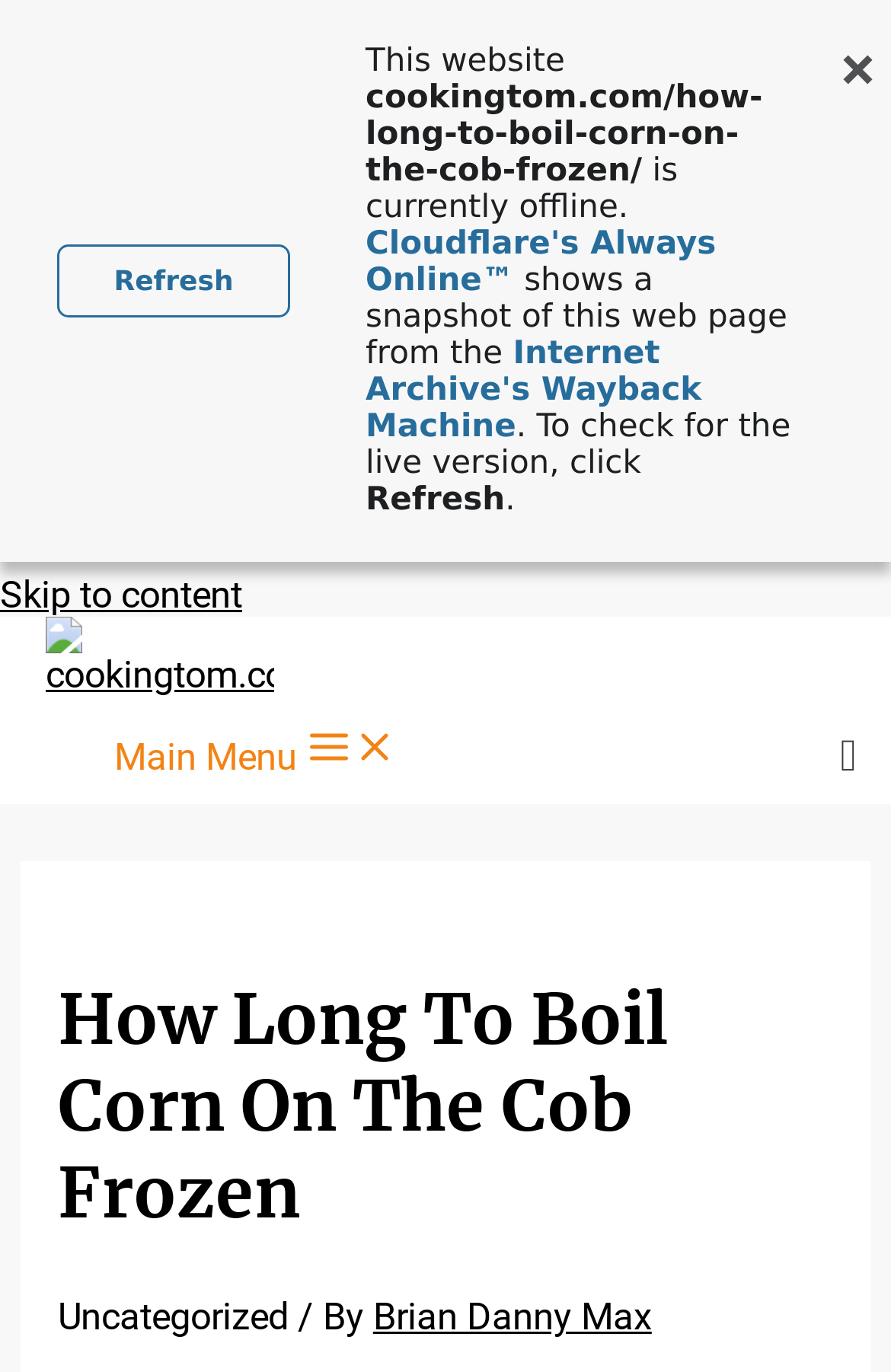Using the format (top-left x, top-left y, bottom-right x, bottom-right y), and given the element description, identify the bounding box coordinates within the screenshot: Internet Archive's Wayback Machine

[0.41, 0.245, 0.787, 0.325]